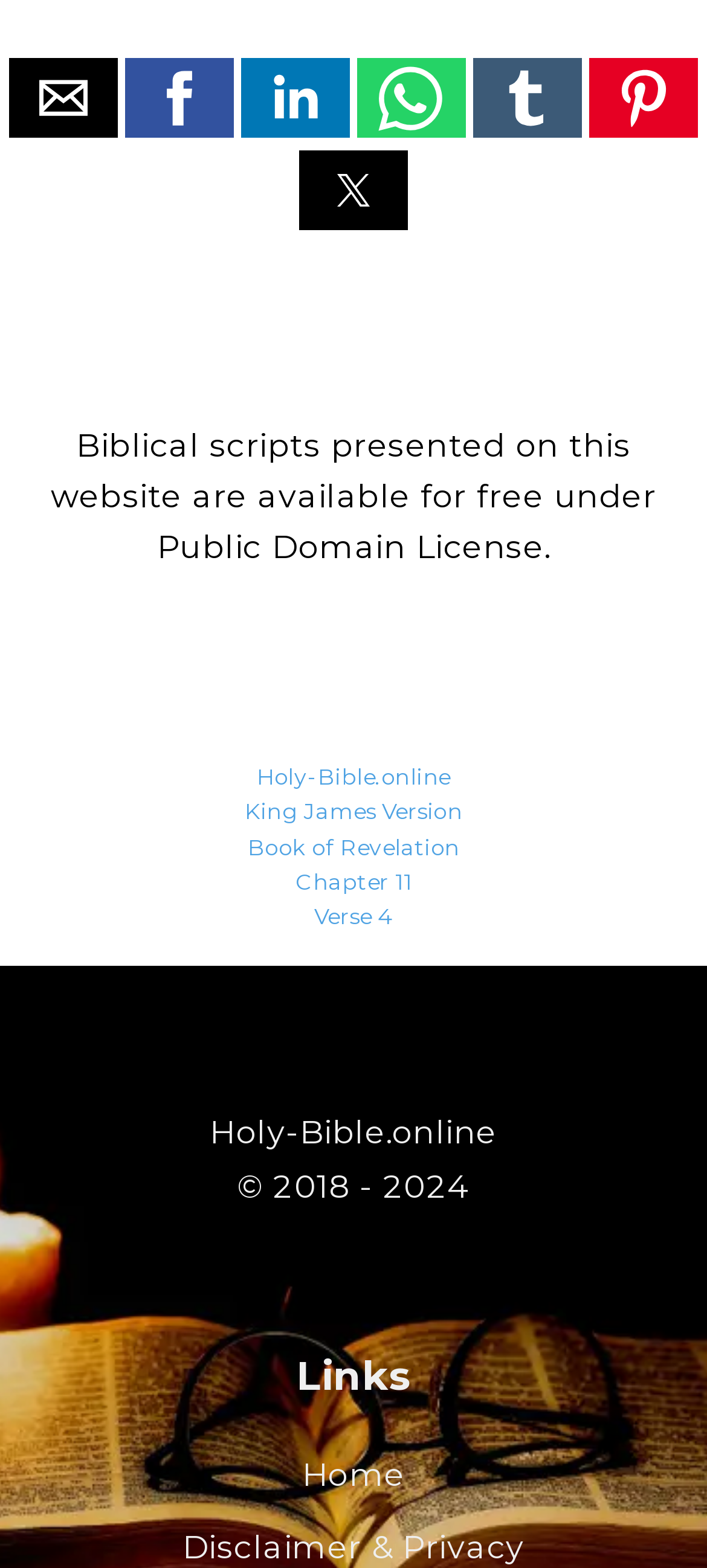Locate the bounding box coordinates of the area that needs to be clicked to fulfill the following instruction: "Go to the Book of Revelation". The coordinates should be in the format of four float numbers between 0 and 1, namely [left, top, right, bottom].

[0.35, 0.531, 0.65, 0.548]